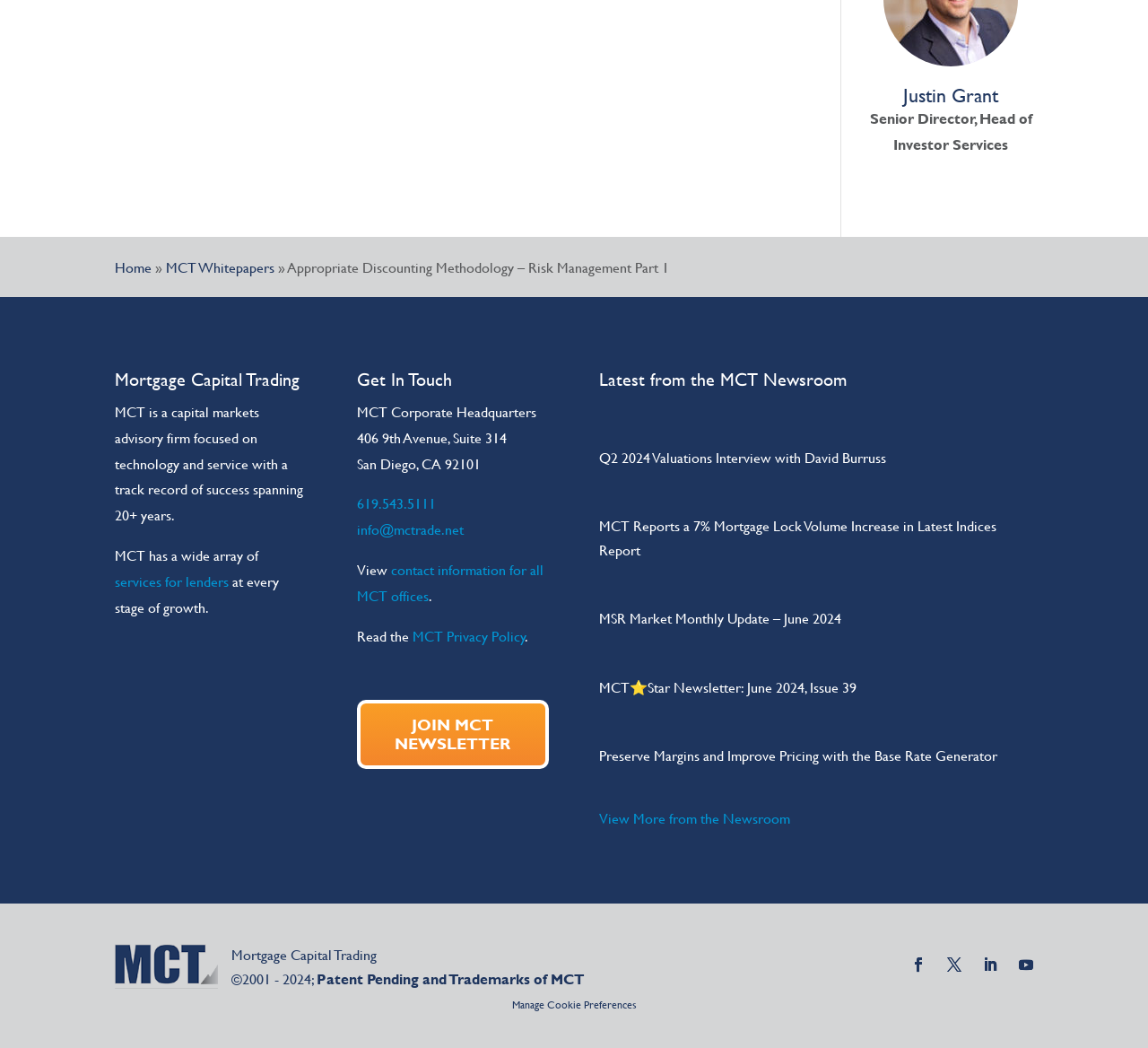What is the topic of the latest news article mentioned on the page?
From the screenshot, provide a brief answer in one word or phrase.

Q2 2024 Valuations Interview with David Burruss